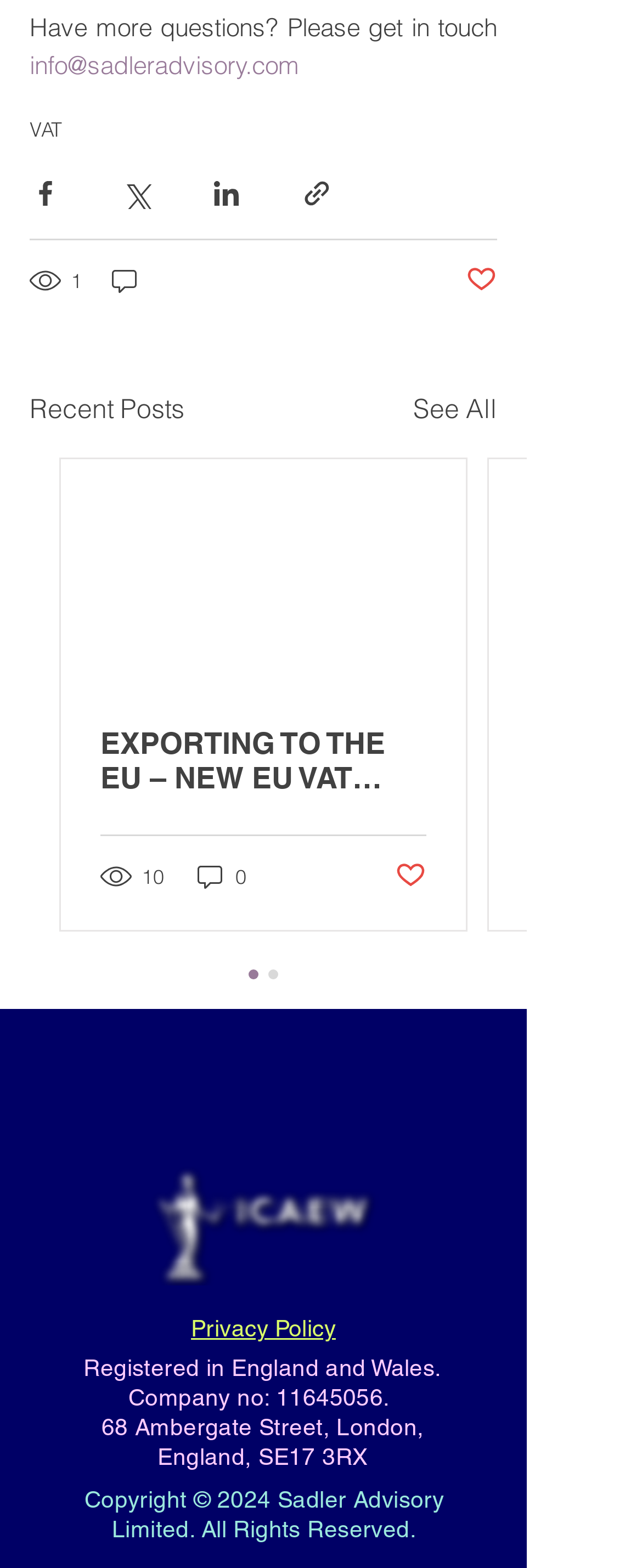Find the bounding box coordinates of the element to click in order to complete this instruction: "Read the privacy policy". The bounding box coordinates must be four float numbers between 0 and 1, denoted as [left, top, right, bottom].

[0.297, 0.839, 0.523, 0.856]